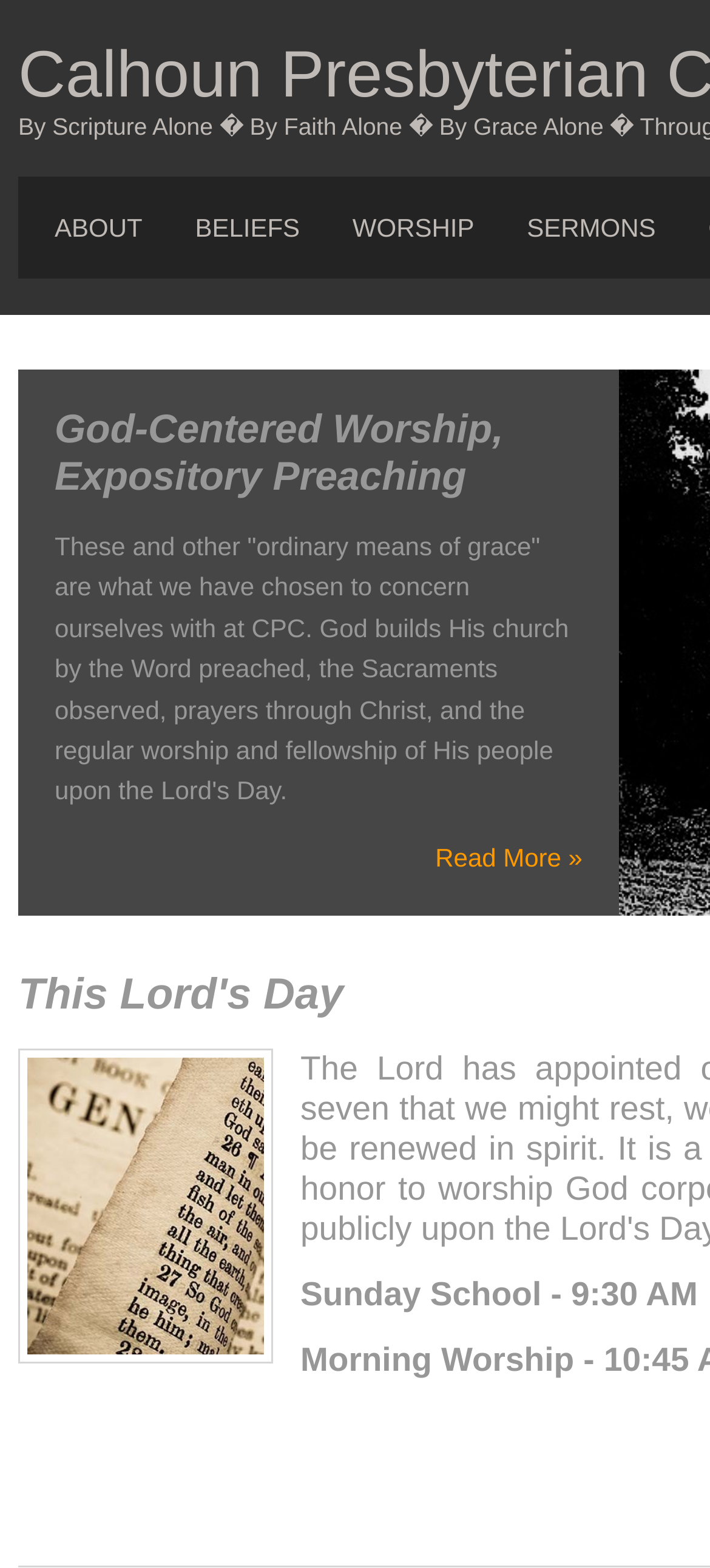What time is Sunday School?
Look at the webpage screenshot and answer the question with a detailed explanation.

The time of Sunday School can be found by looking at the StaticText element with the text 'Sunday School - 9:30 AM'.